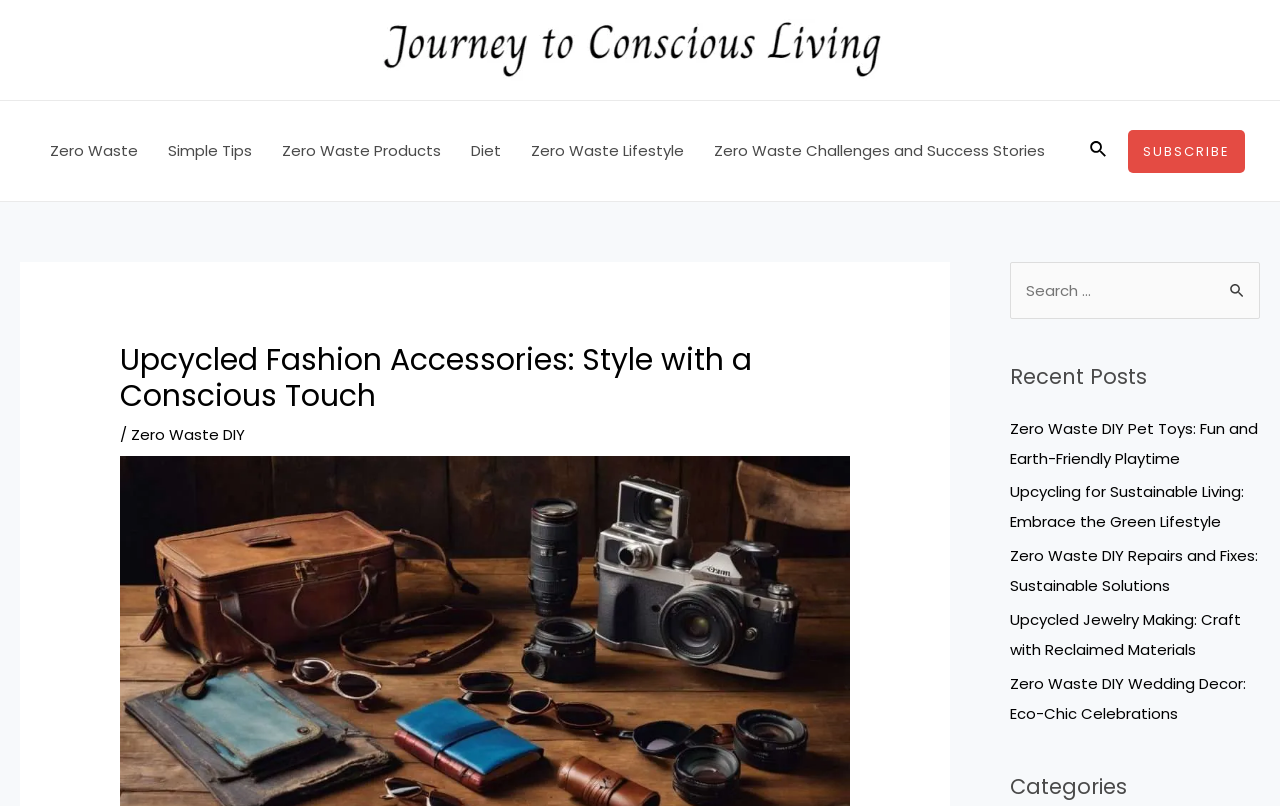Describe all the key features of the webpage in detail.

This webpage is about upcycled fashion accessories and conscious living. At the top, there is a logo with the text "Journey to Conscious Living" and an image with the same name. Below the logo, there is a navigation menu with links to various categories, including "Zero Waste", "Simple Tips", "Zero Waste Products", "Diet", "Zero Waste Lifestyle", and "Zero Waste Challenges and Success Stories".

On the top right, there is a search icon link with a small image, and next to it, a "SUBSCRIBE" link. Below these links, there is a heading that reads "Upcycled Fashion Accessories: Style with a Conscious Touch". Underneath the heading, there is a link to "Zero Waste DIY" and a static text element with a forward slash.

On the right side of the page, there are two complementary sections. The first section has a search box with a label "Search for:" and a search submit button with a small image. Below the search box, there is a button labeled "Search". The second section has a heading "Recent Posts" and a navigation menu with links to five recent posts, including "Zero Waste DIY Pet Toys", "Upcycling for Sustainable Living", "Zero Waste DIY Repairs and Fixes", "Upcycled Jewelry Making", and "Zero Waste DIY Wedding Decor". Below the recent posts, there is a heading "Categories".